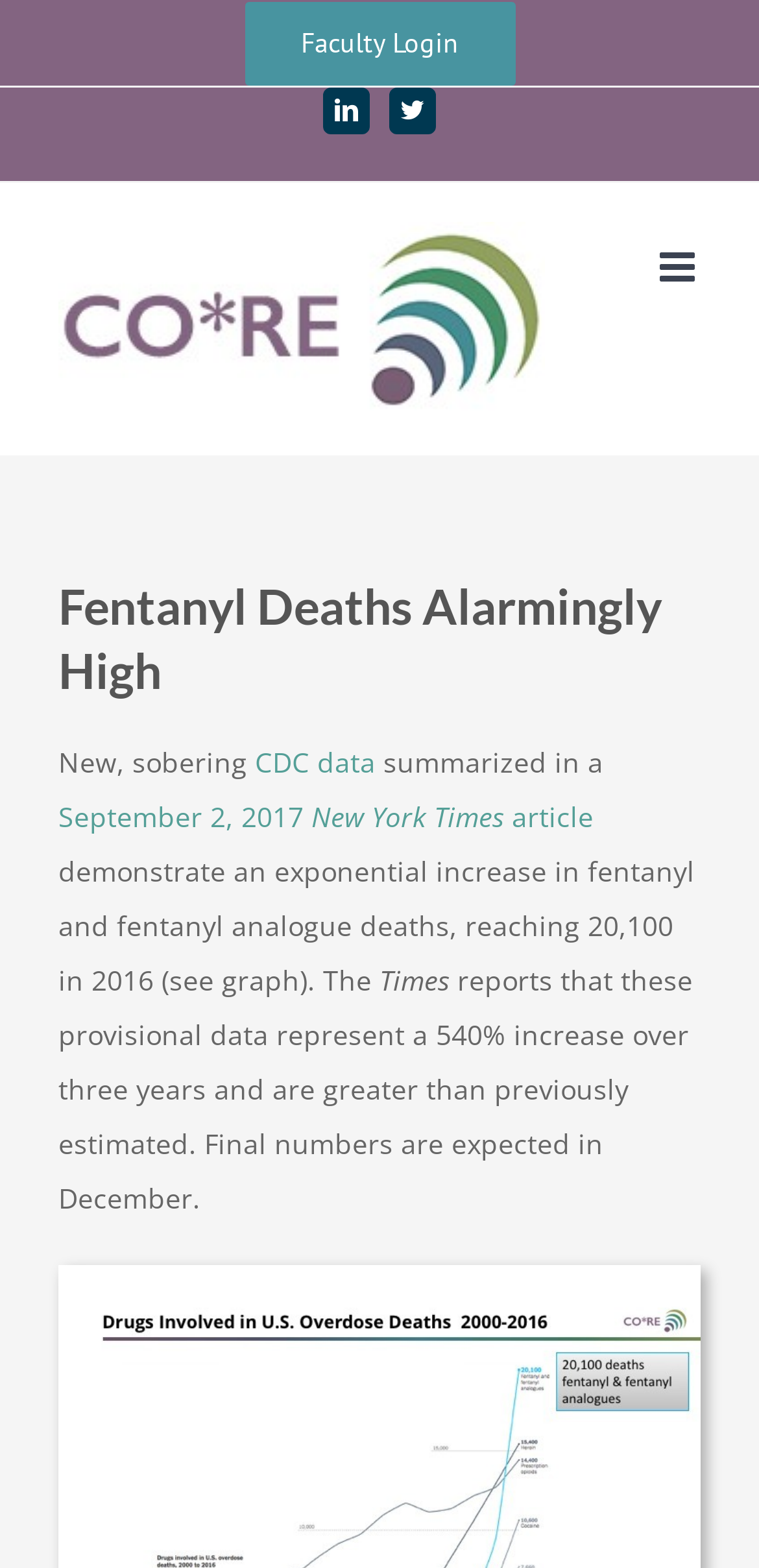Identify the bounding box coordinates for the element you need to click to achieve the following task: "Go to Top". Provide the bounding box coordinates as four float numbers between 0 and 1, in the form [left, top, right, bottom].

[0.695, 0.732, 0.808, 0.787]